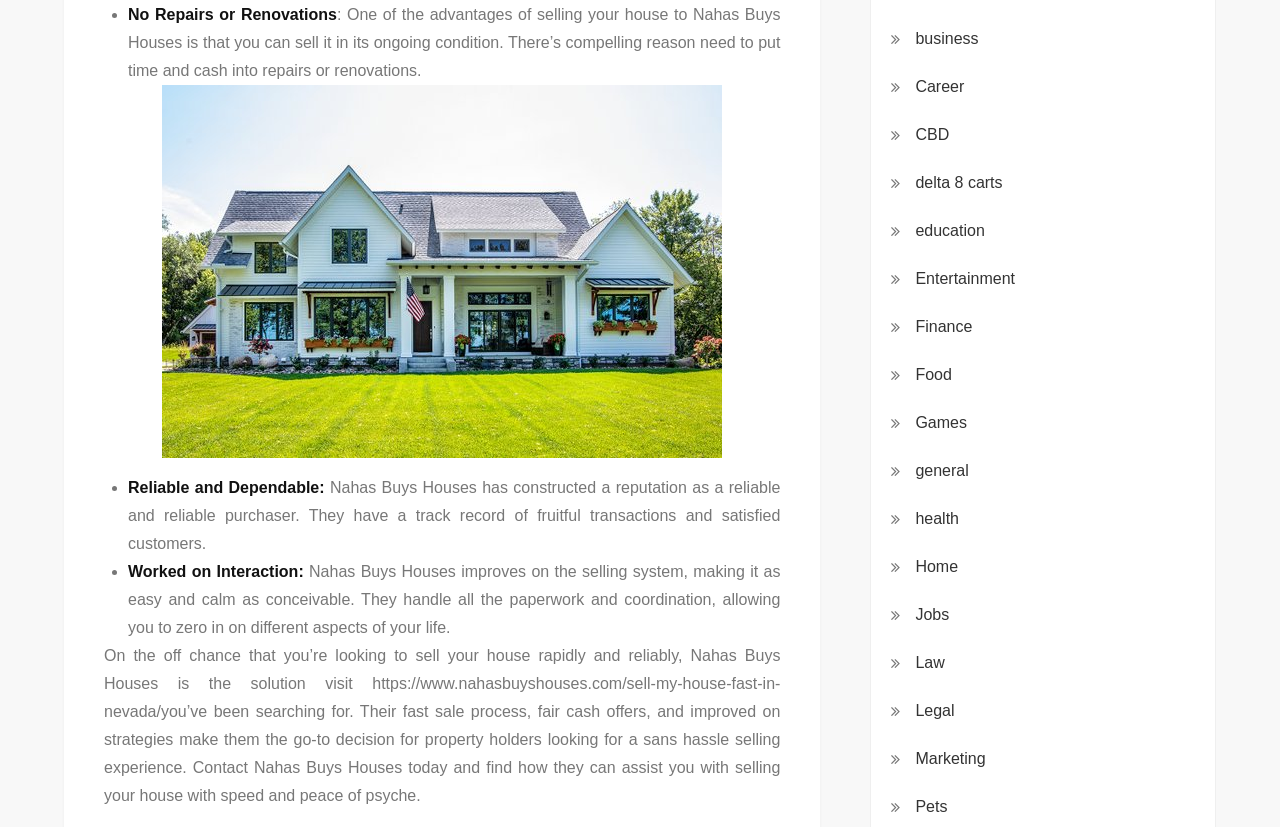What can be found on the website https://www.nahasbuyshouses.com/sell-my-house-fast-in-nevada/?
Based on the screenshot, respond with a single word or phrase.

Information on selling a house fast in Nevada